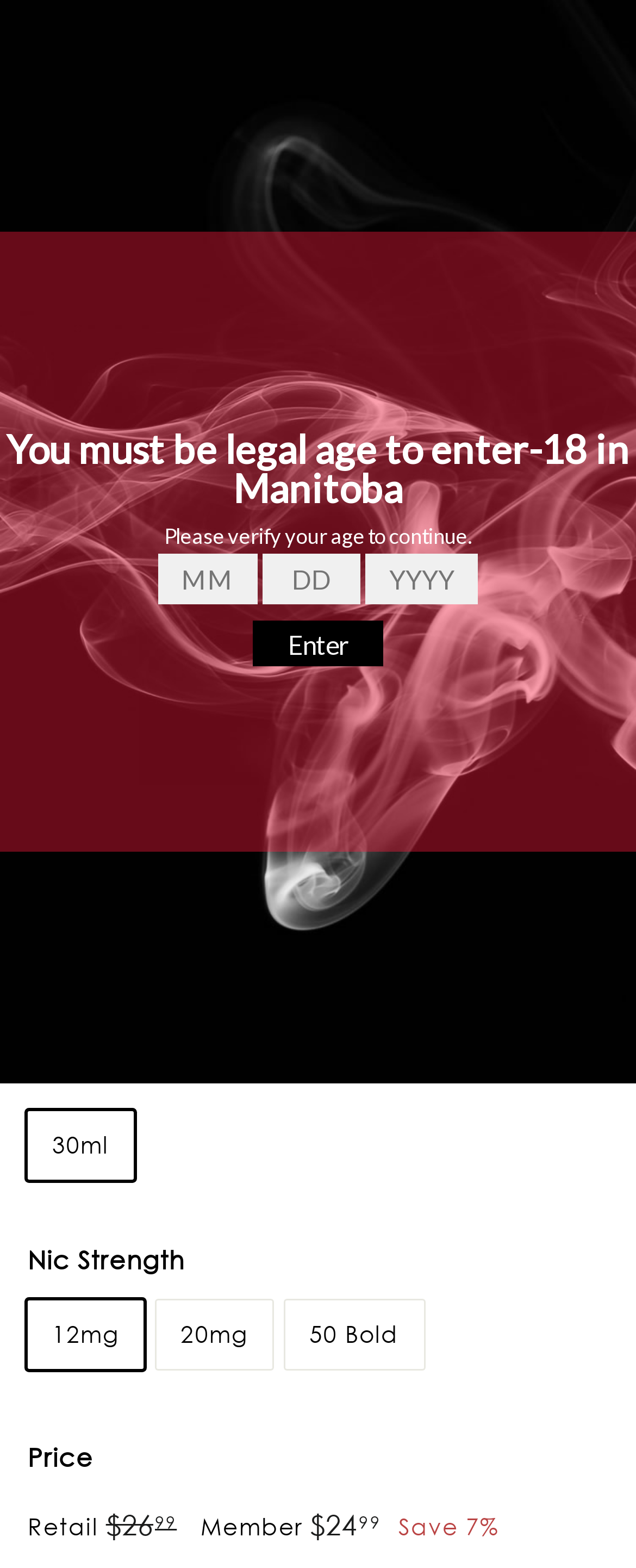Describe every aspect of the webpage comprehensively.

This webpage is about a product called Pink Dream Salts by Chill E-Liquid, which is a type of e-liquid. At the top left corner, there is a link to the website's homepage, "Steinbach Vape SuperStore & Bong Shop". Next to it, there is a link to the cart and a button for site navigation. 

Below the top navigation bar, there is a search bar with a search button and a dropdown list. On the left side, there is a navigation menu with breadcrumbs, showing the current page's location in the website's hierarchy. 

The main content of the page is about the product, Pink Dream Salts by Chill E-Liquid. There is a heading with the product name, followed by a link to the manufacturer, Chill E-Liquid. Below that, there is a large image of the product, with a zoom button and two page dots indicating that there are more images. 

On the right side of the image, there are several sections with labels and options for selecting the product's size and nicotine strength. The size options are 30ml, and the nicotine strength options are 12mg, 20mg, and 50 Bold. 

Below the product image and options, there is a section showing the product's price. The retail price is $26.99, and the member price is $24.99, with a 7% discount.